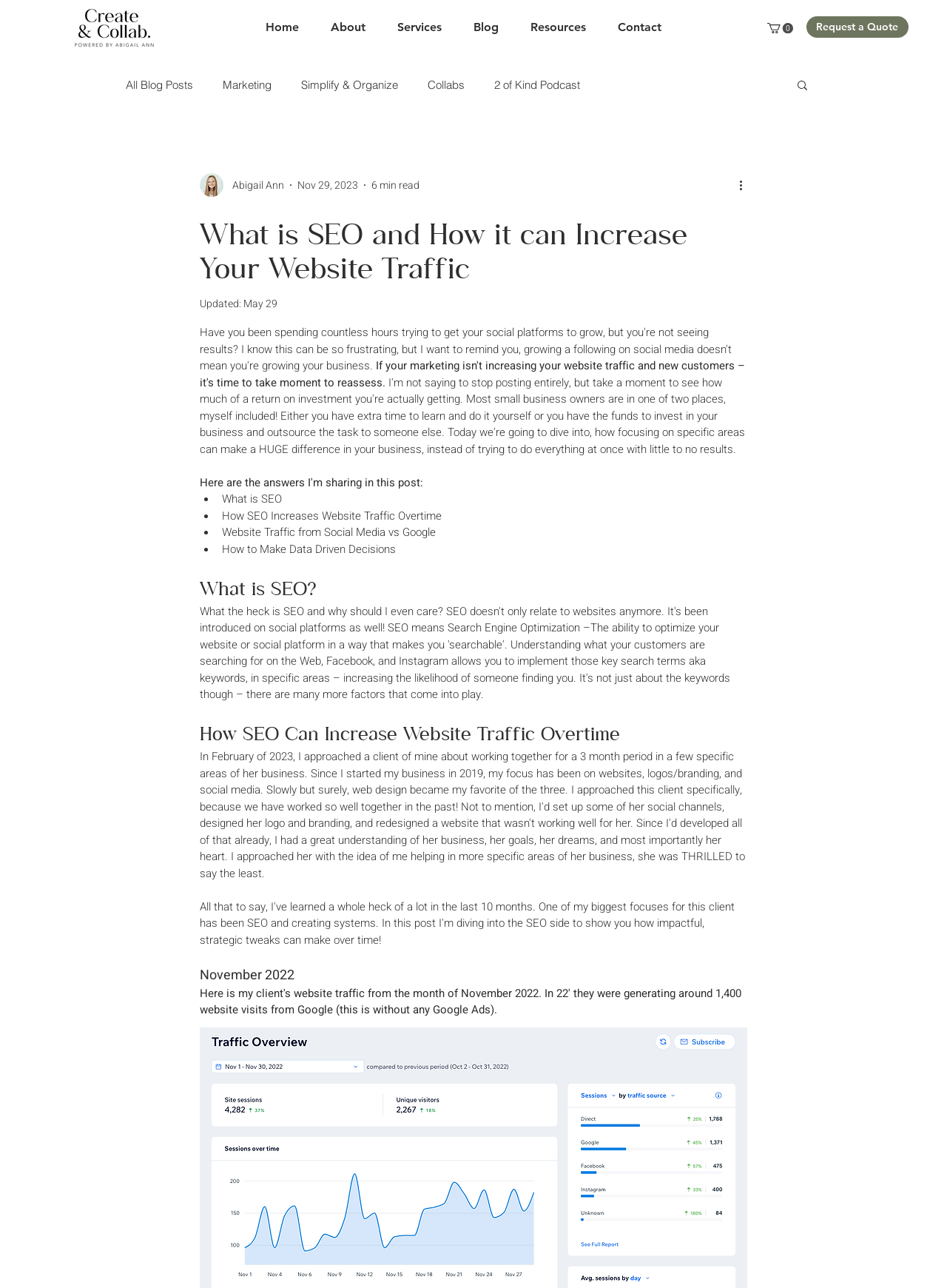Provide a one-word or brief phrase answer to the question:
What is the date of the blog post?

Nov 29, 2023